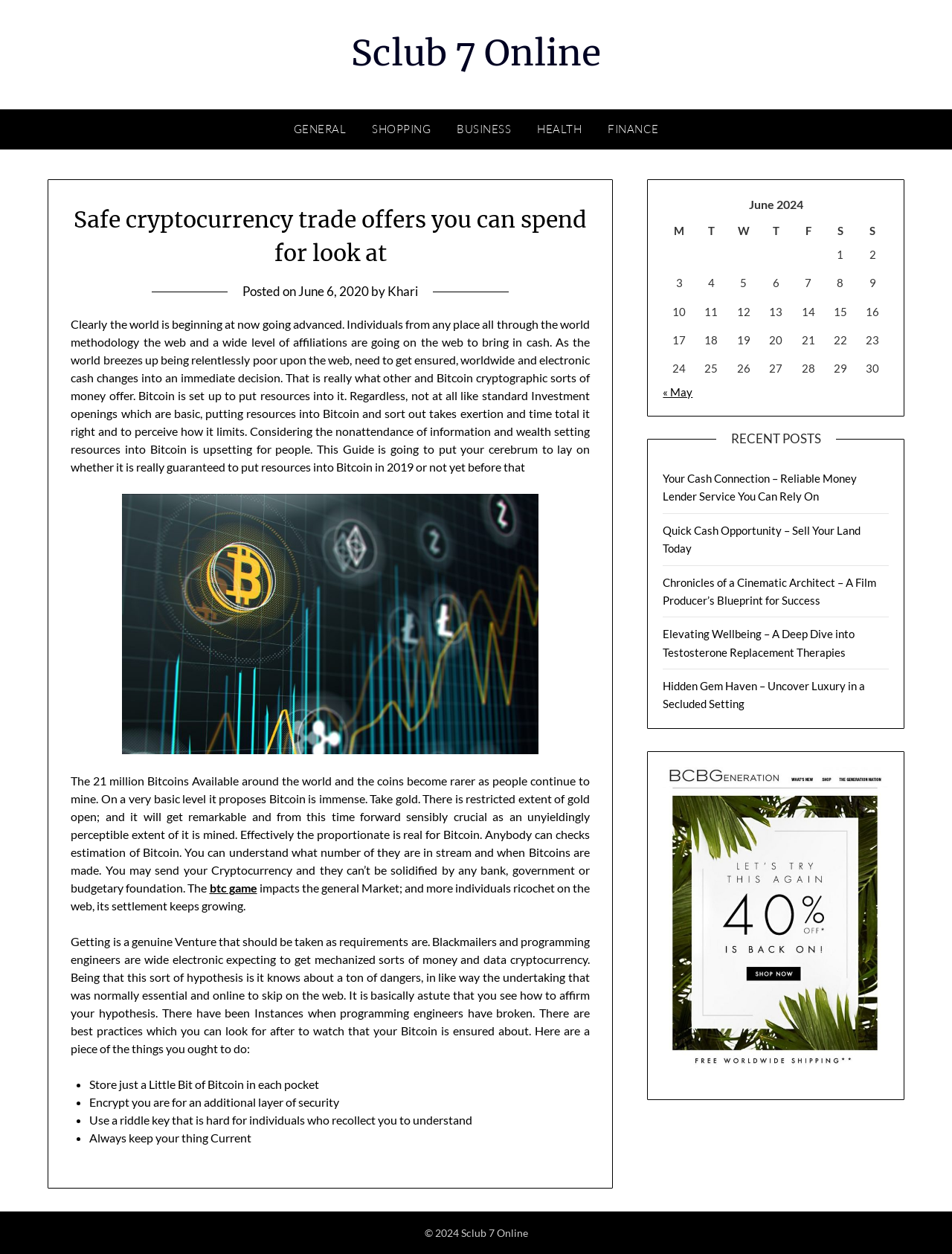Please find and report the primary heading text from the webpage.

Safe cryptocurrency trade offers you can spend for look at